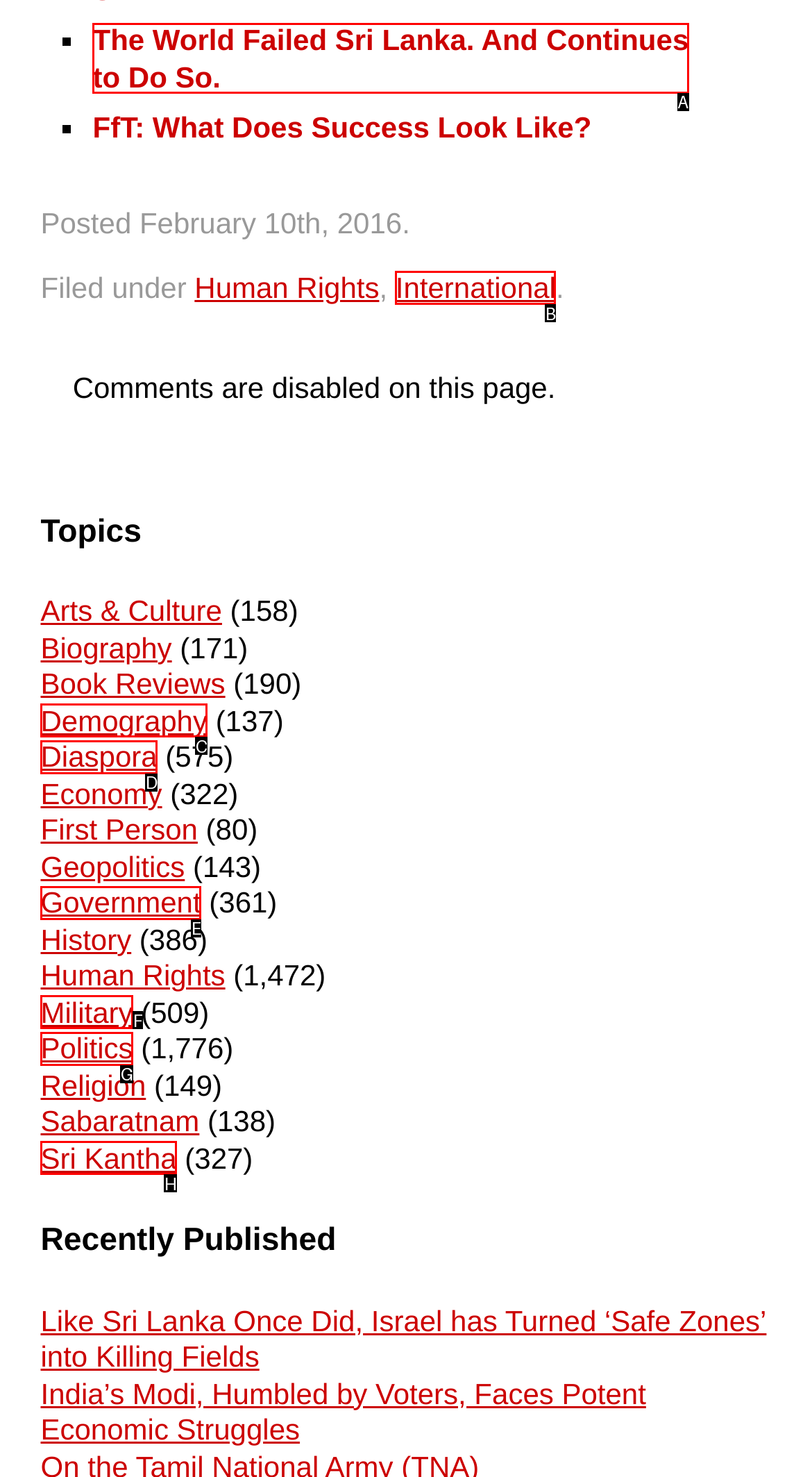Given the description: Government
Identify the letter of the matching UI element from the options.

E